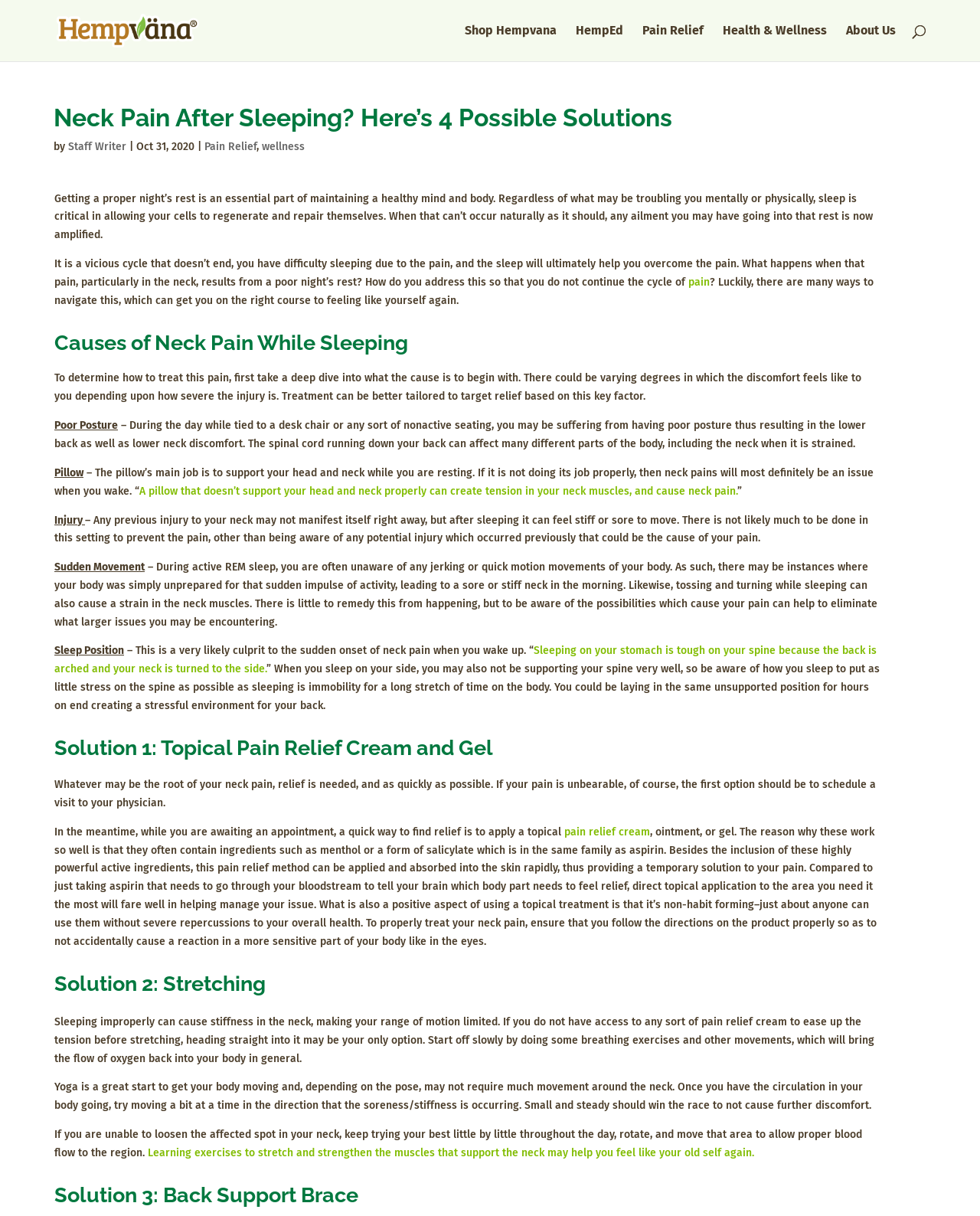Locate the bounding box coordinates of the clickable area to execute the instruction: "Click on the 'Hempvana Learning Hub' link". Provide the coordinates as four float numbers between 0 and 1, represented as [left, top, right, bottom].

[0.058, 0.019, 0.204, 0.03]